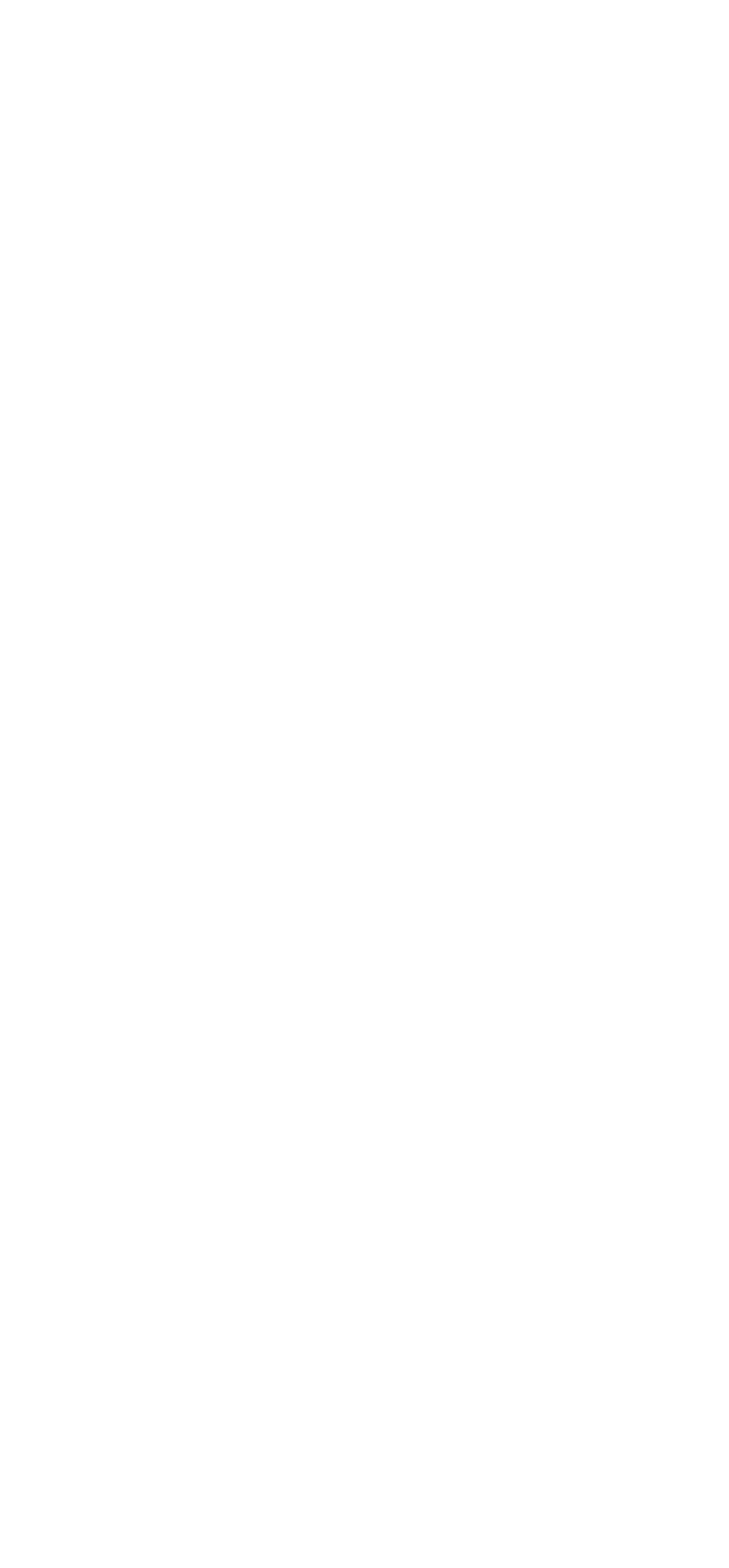Could you provide the bounding box coordinates for the portion of the screen to click to complete this instruction: "Visit Kariella.com"?

[0.381, 0.009, 0.609, 0.03]